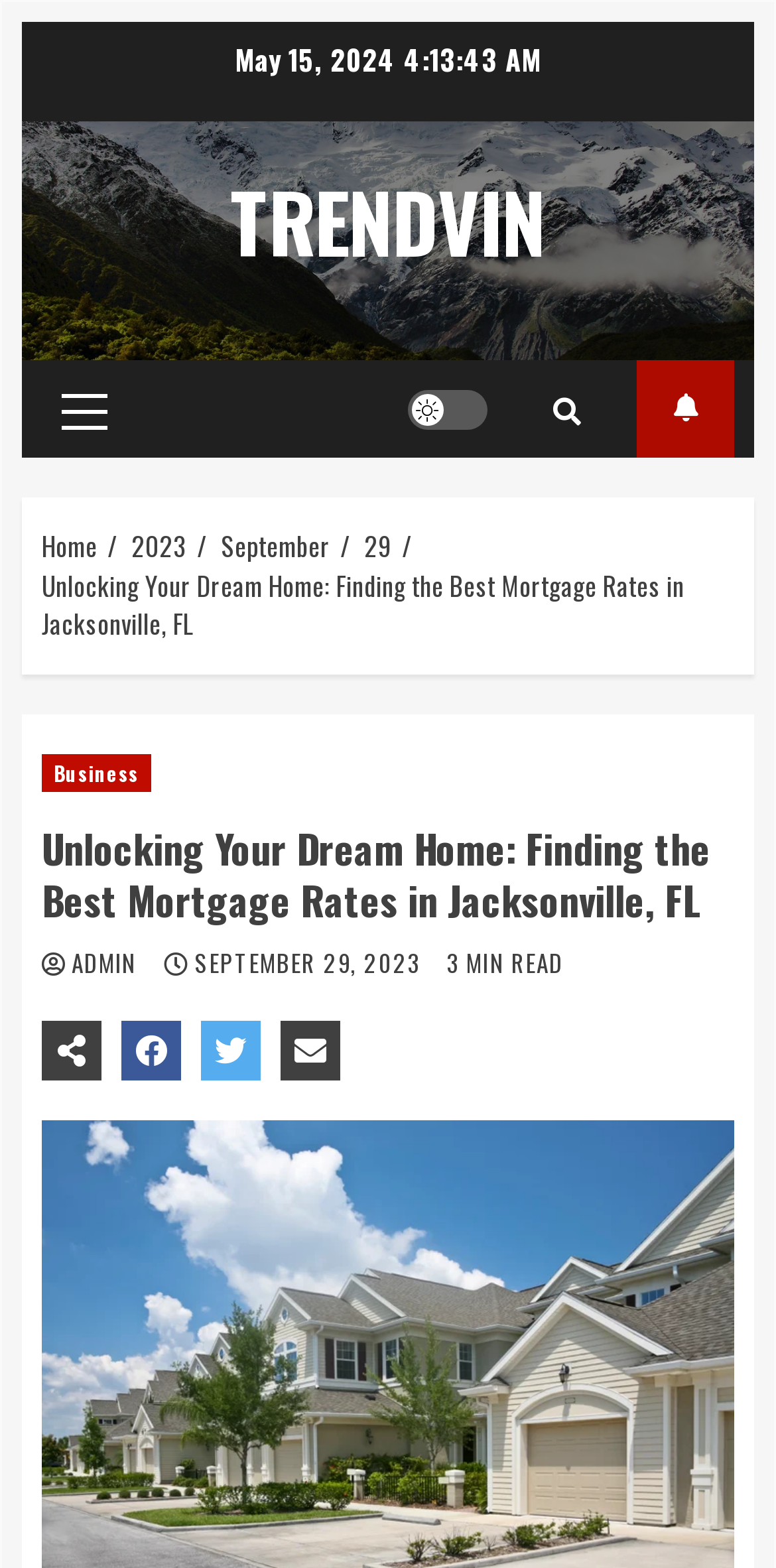Find the bounding box coordinates of the clickable area required to complete the following action: "Visit the page 'Ontological Commoning Q & A'".

None